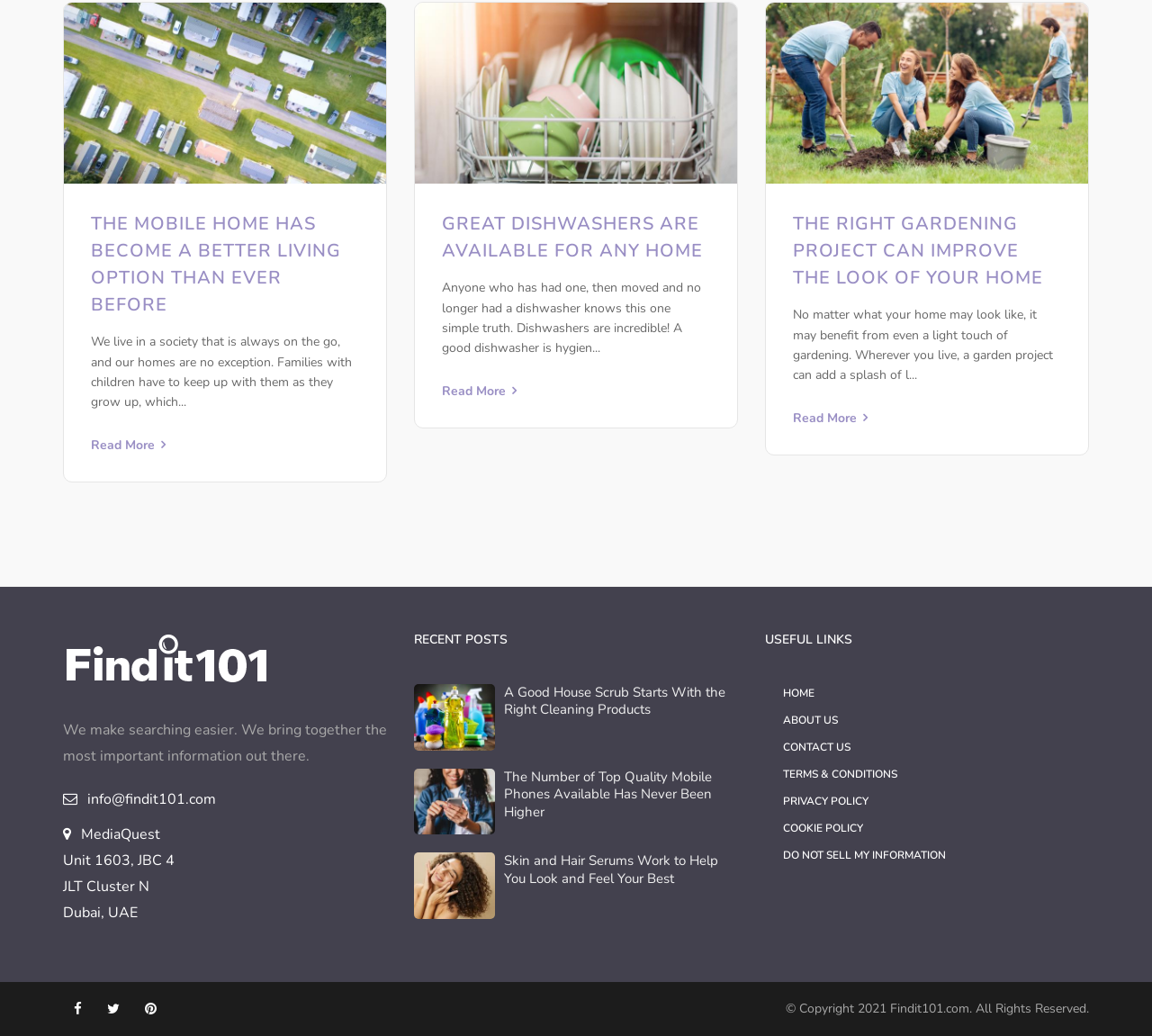Provide a one-word or one-phrase answer to the question:
What is the copyright year of the website?

2021